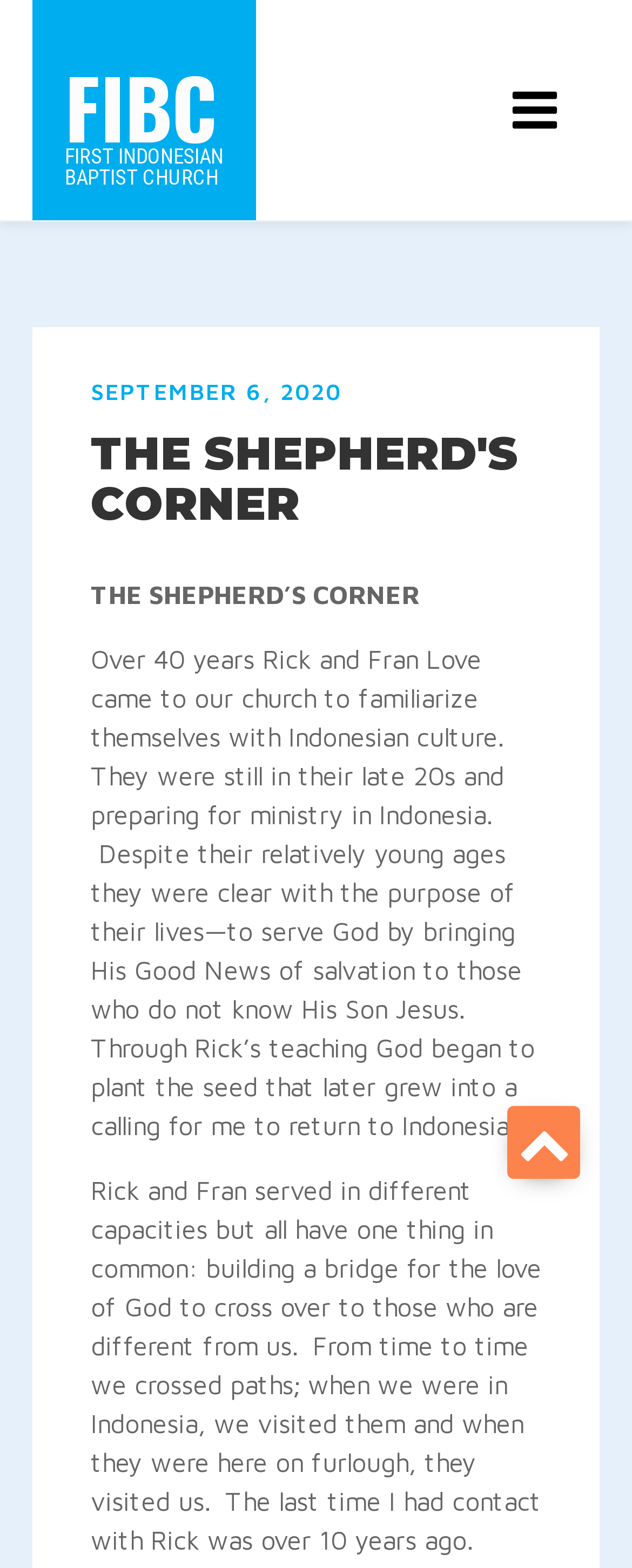Bounding box coordinates are specified in the format (top-left x, top-left y, bottom-right x, bottom-right y). All values are floating point numbers bounded between 0 and 1. Please provide the bounding box coordinate of the region this sentence describes: parent_node: FIBC

[0.803, 0.705, 0.918, 0.752]